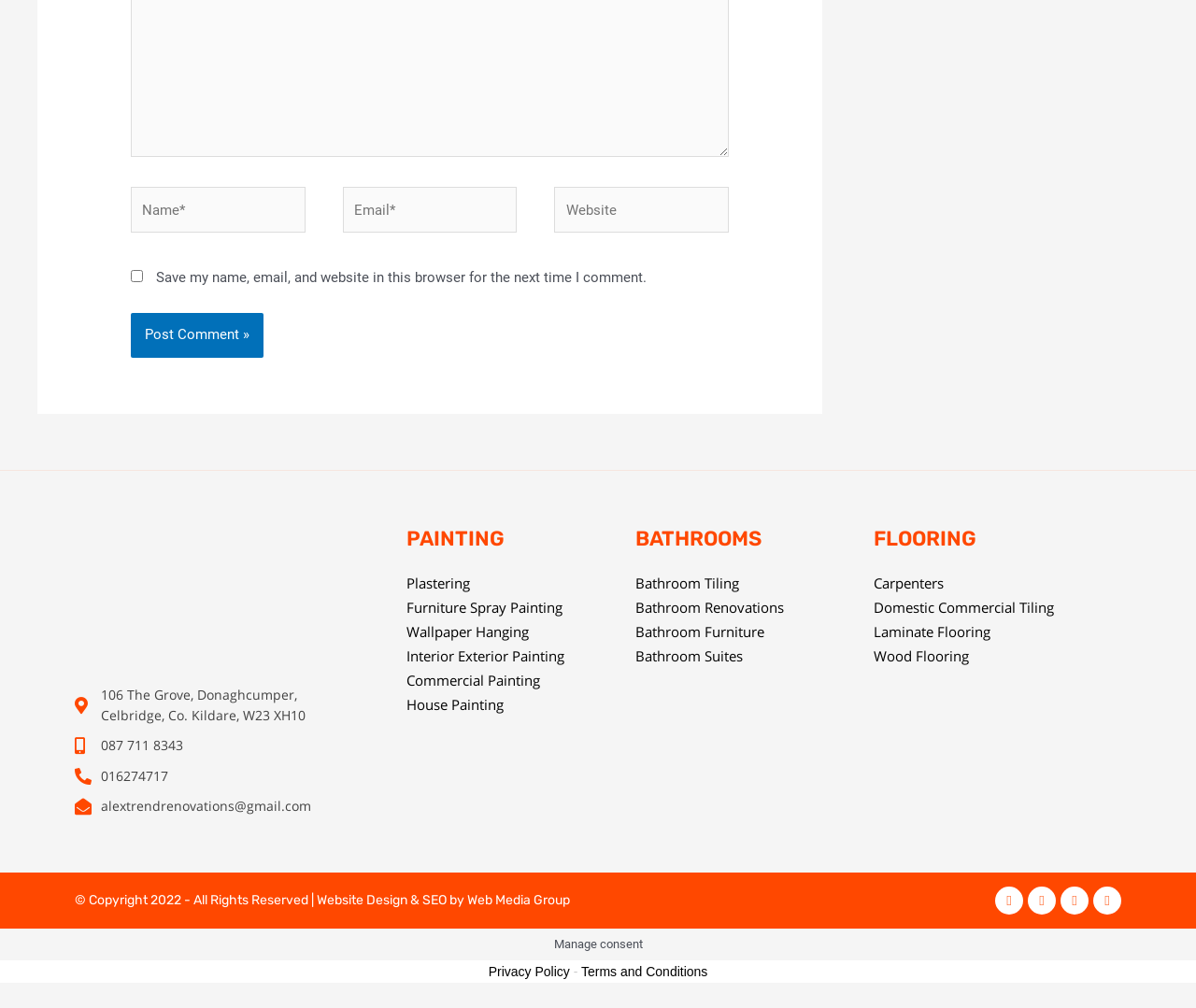What social media platforms does the company have?
Please answer the question with a detailed and comprehensive explanation.

The company has social media links at the bottom of the webpage, which include Facebook, Twitter, Pinterest, and Youtube. These links are represented by their respective icons.